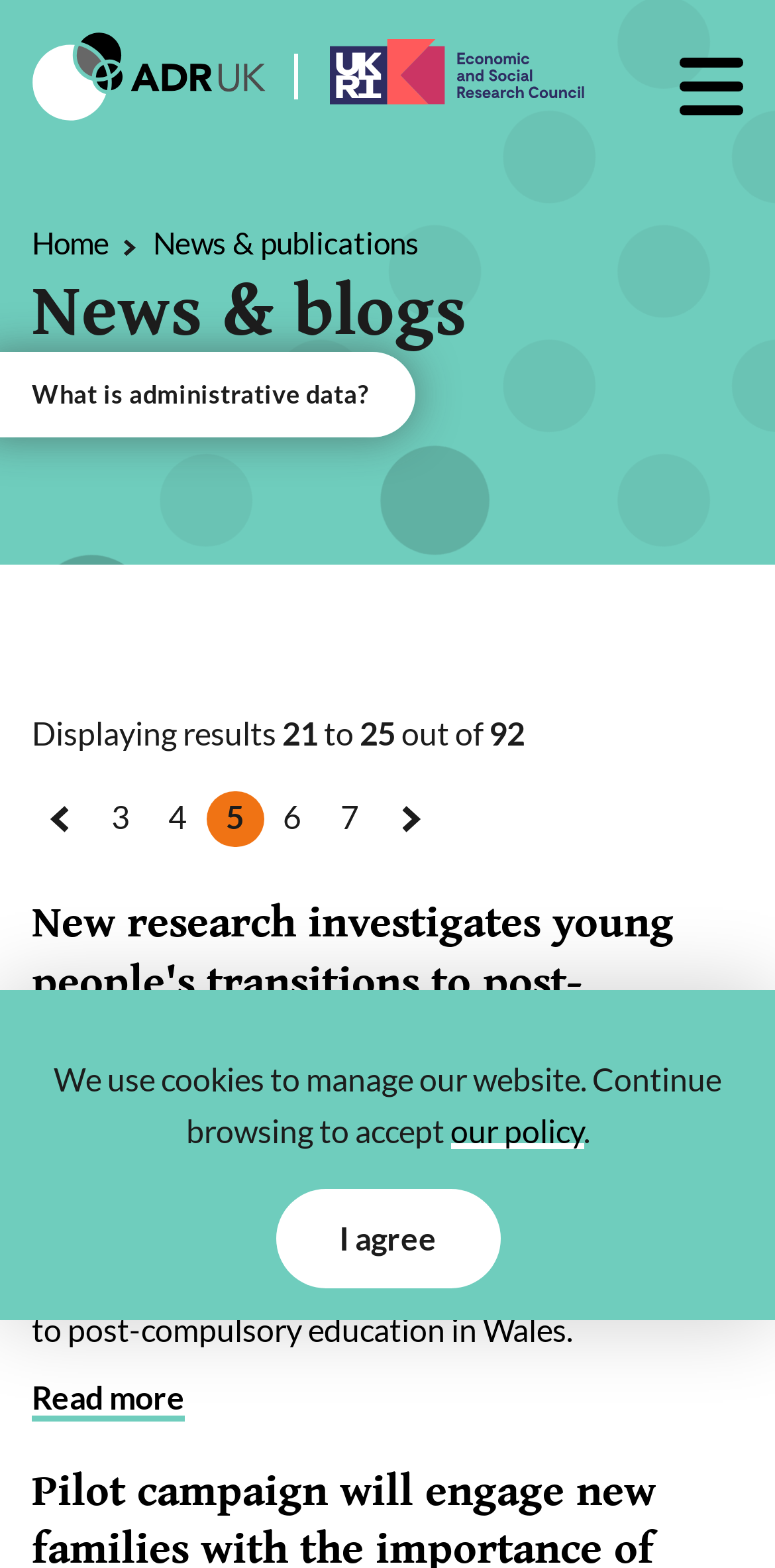Provide a one-word or short-phrase answer to the question:
How many search results are displayed?

21 to 25